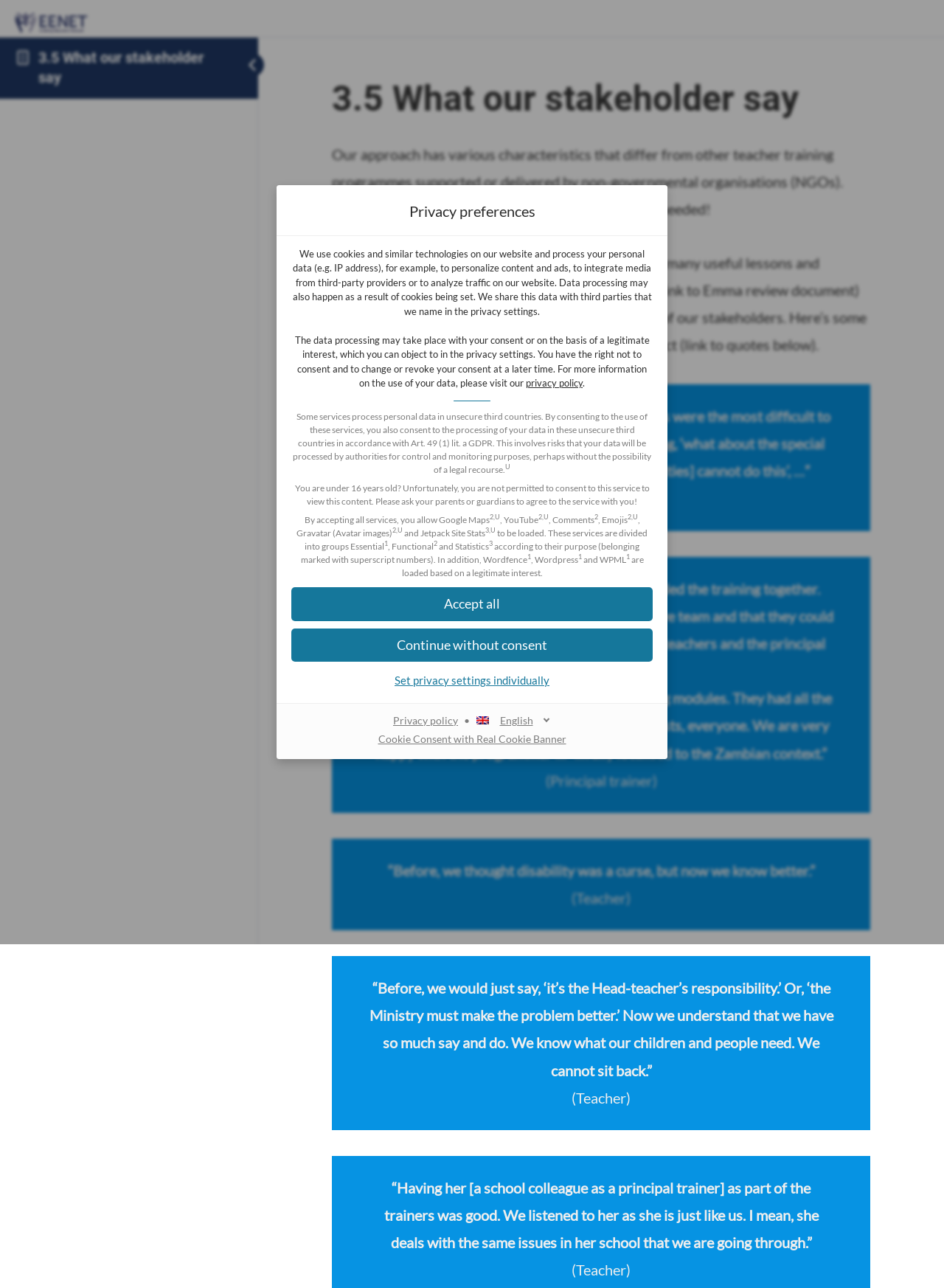Find the bounding box of the UI element described as: "3.5 What our stakeholder say". The bounding box coordinates should be given as four float values between 0 and 1, i.e., [left, top, right, bottom].

[0.041, 0.038, 0.216, 0.067]